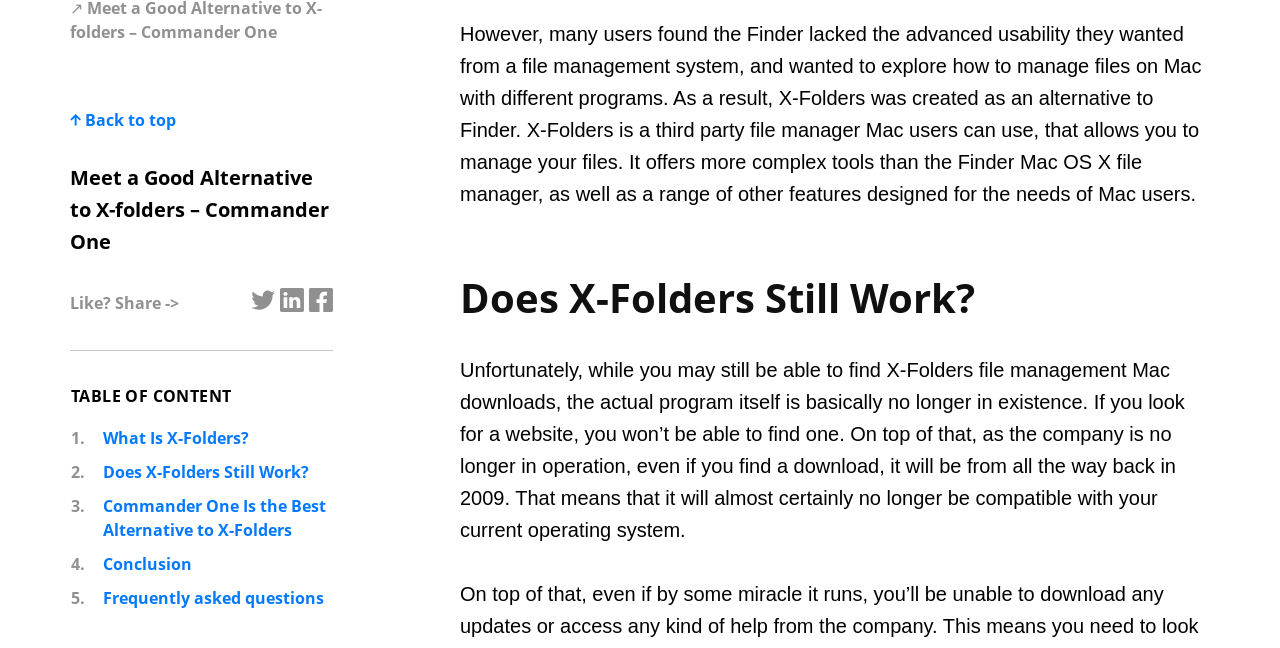Provide the bounding box for the UI element matching this description: "4.Conclusion".

[0.055, 0.852, 0.259, 0.889]